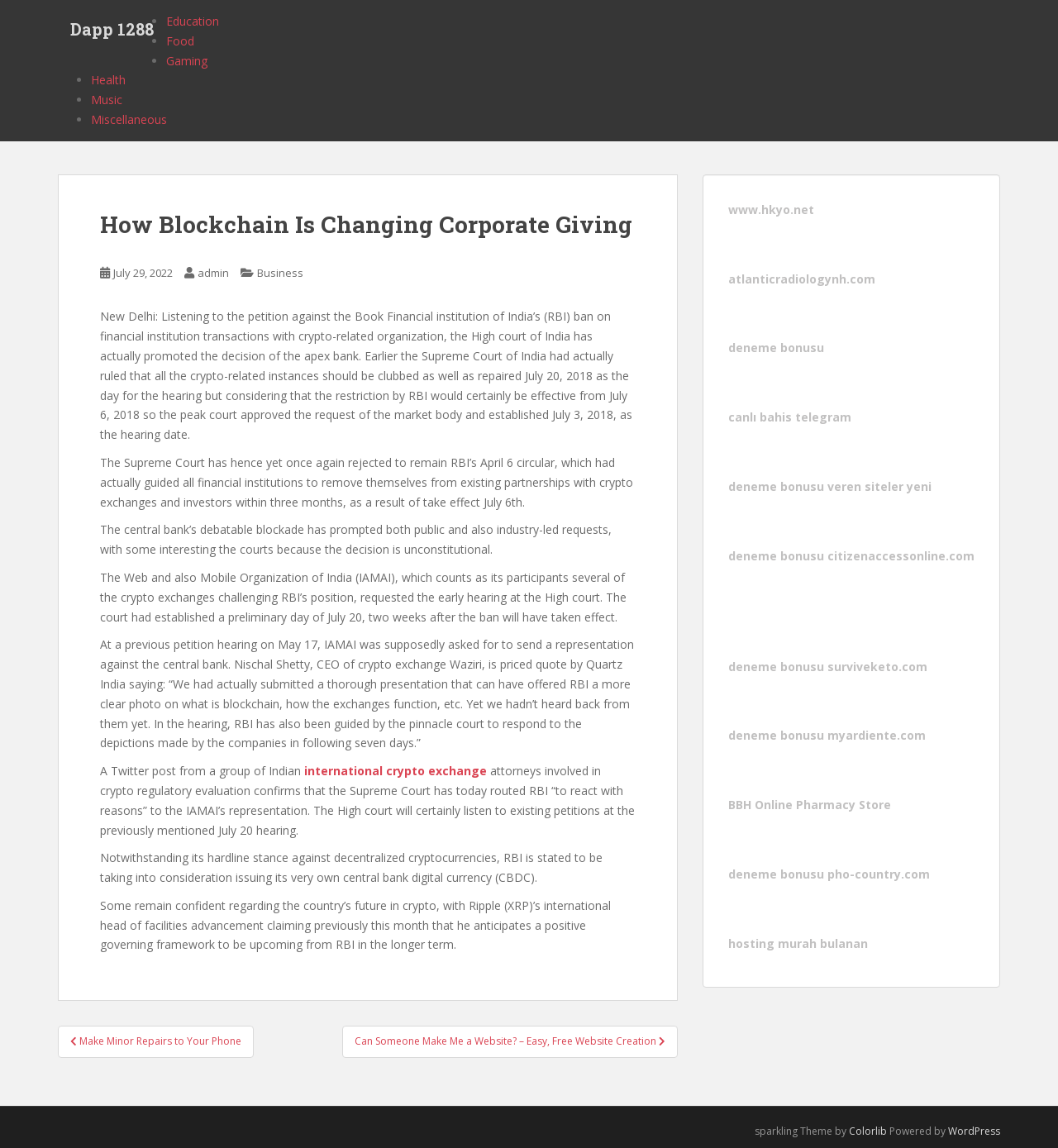Highlight the bounding box coordinates of the element you need to click to perform the following instruction: "Visit the 'Education' category."

[0.157, 0.012, 0.207, 0.025]